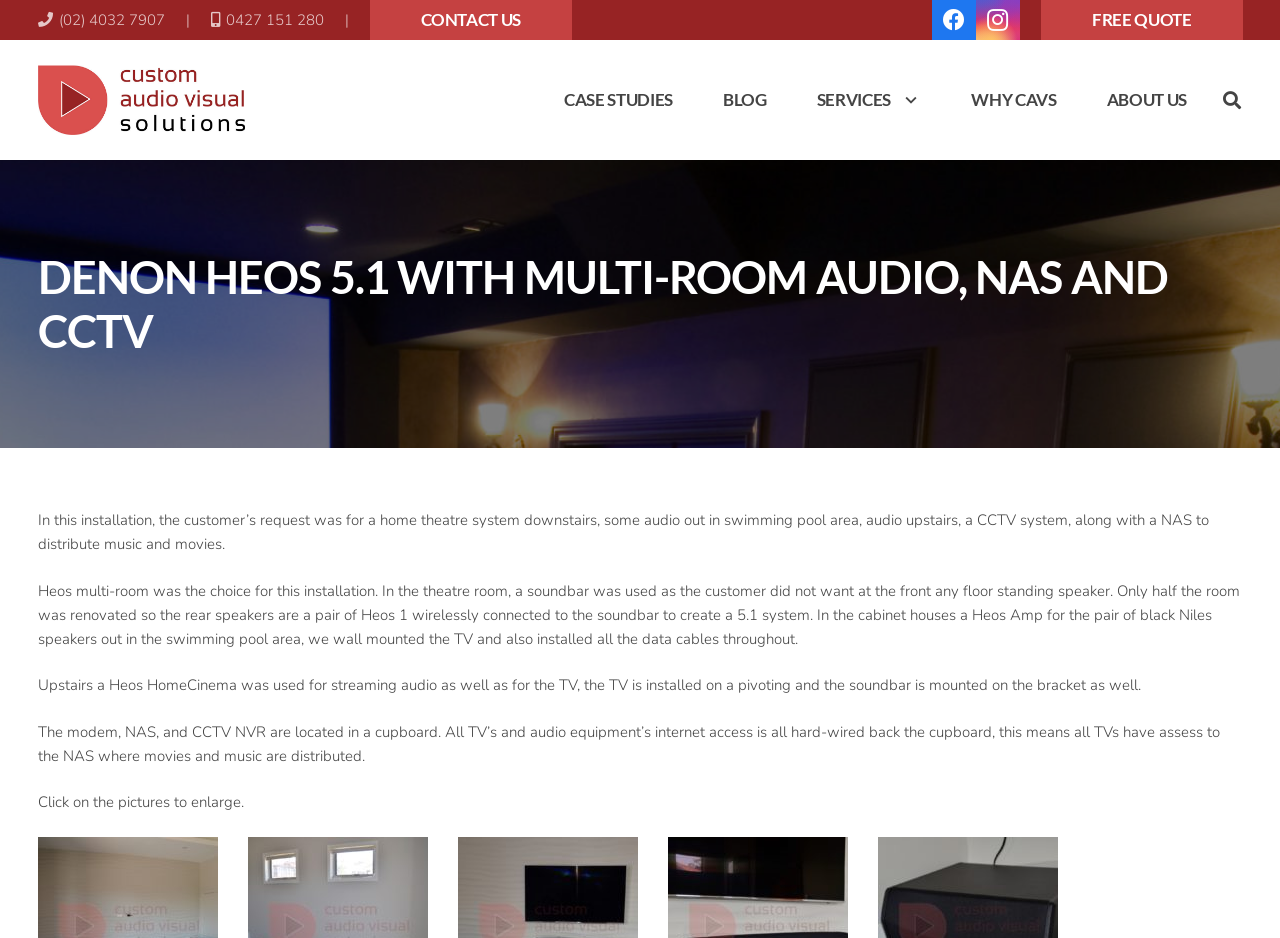Where are the modem, NAS, and CCTV NVR located?
Please use the image to provide a one-word or short phrase answer.

In a cupboard